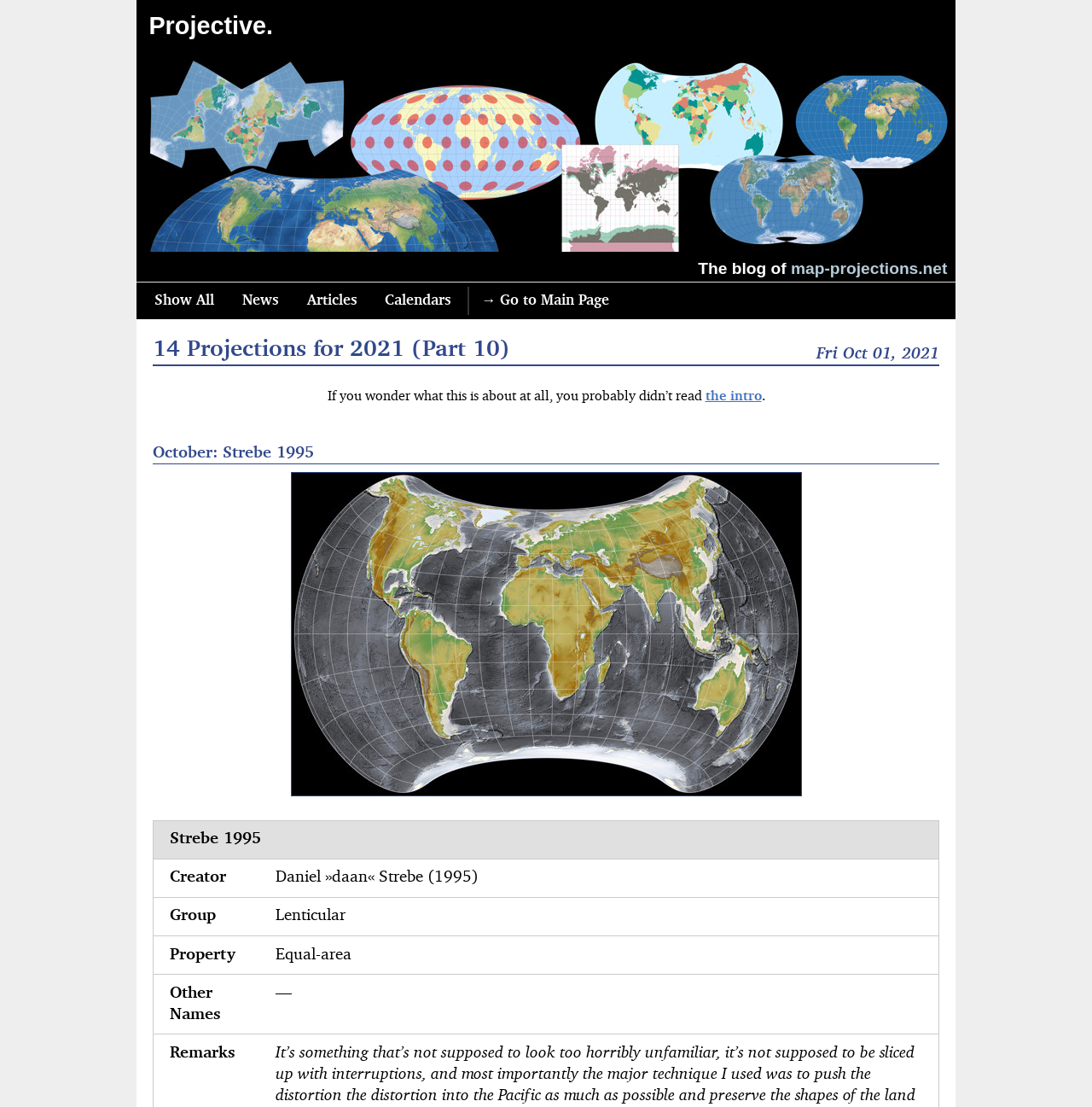Specify the bounding box coordinates of the element's region that should be clicked to achieve the following instruction: "Click on Share:". The bounding box coordinates consist of four float numbers between 0 and 1, in the format [left, top, right, bottom].

None